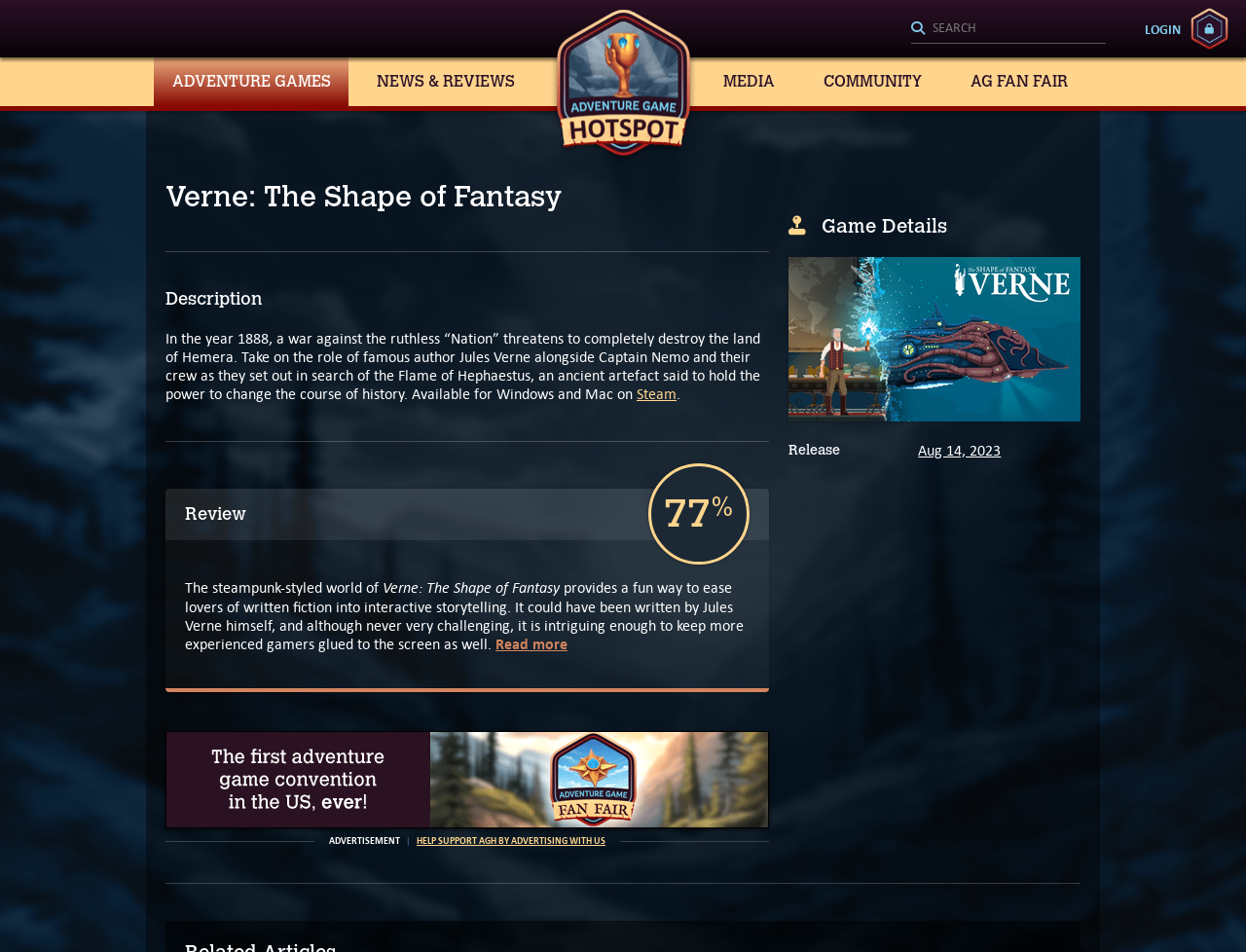Find the bounding box coordinates for the element that must be clicked to complete the instruction: "Read more about Verne: The Shape of Fantasy". The coordinates should be four float numbers between 0 and 1, indicated as [left, top, right, bottom].

[0.398, 0.666, 0.455, 0.687]